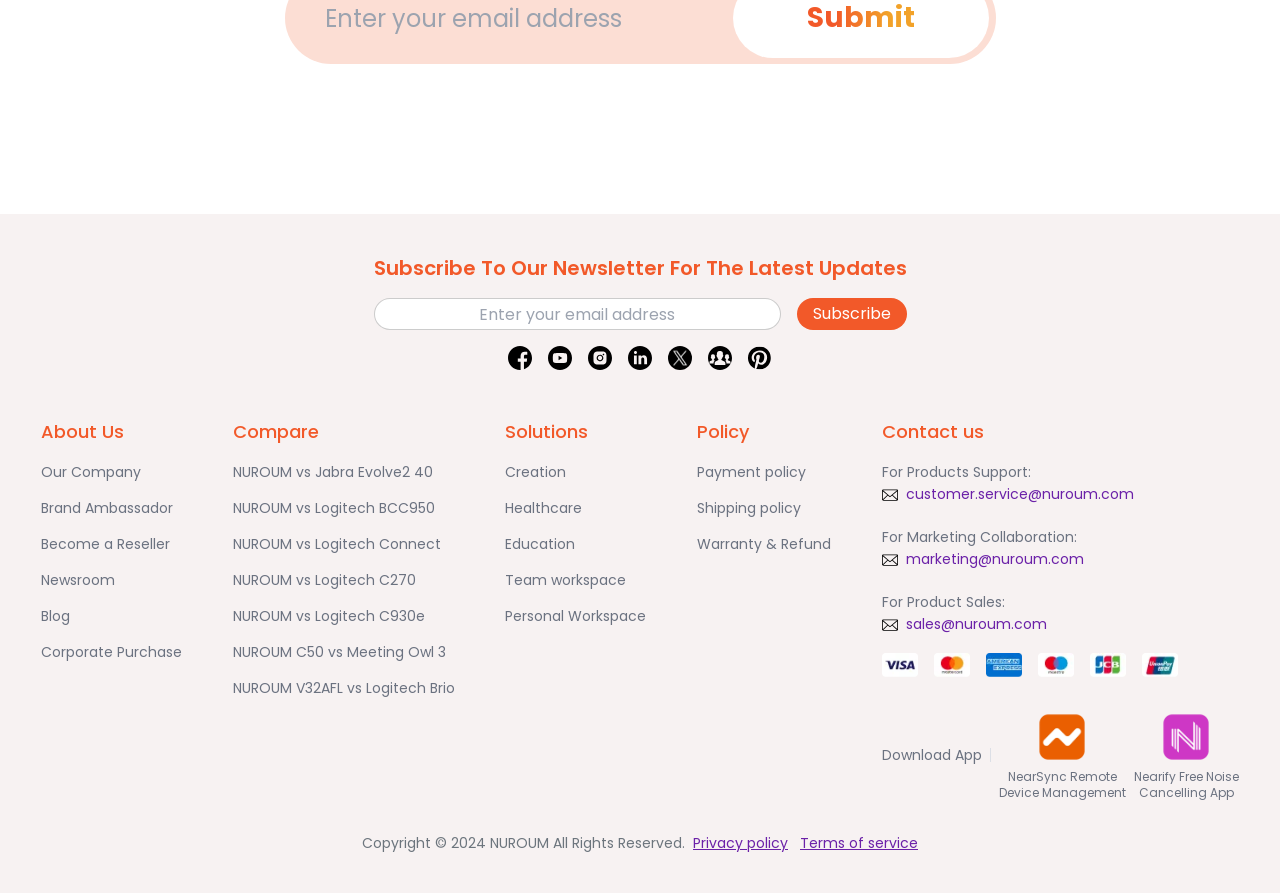Please analyze the image and give a detailed answer to the question:
How many social media links are there?

I counted the number of social media links by looking at the links with images of Facebook, YouTube, Instagram, LinkedIn, Twitter, and Facebook Group.